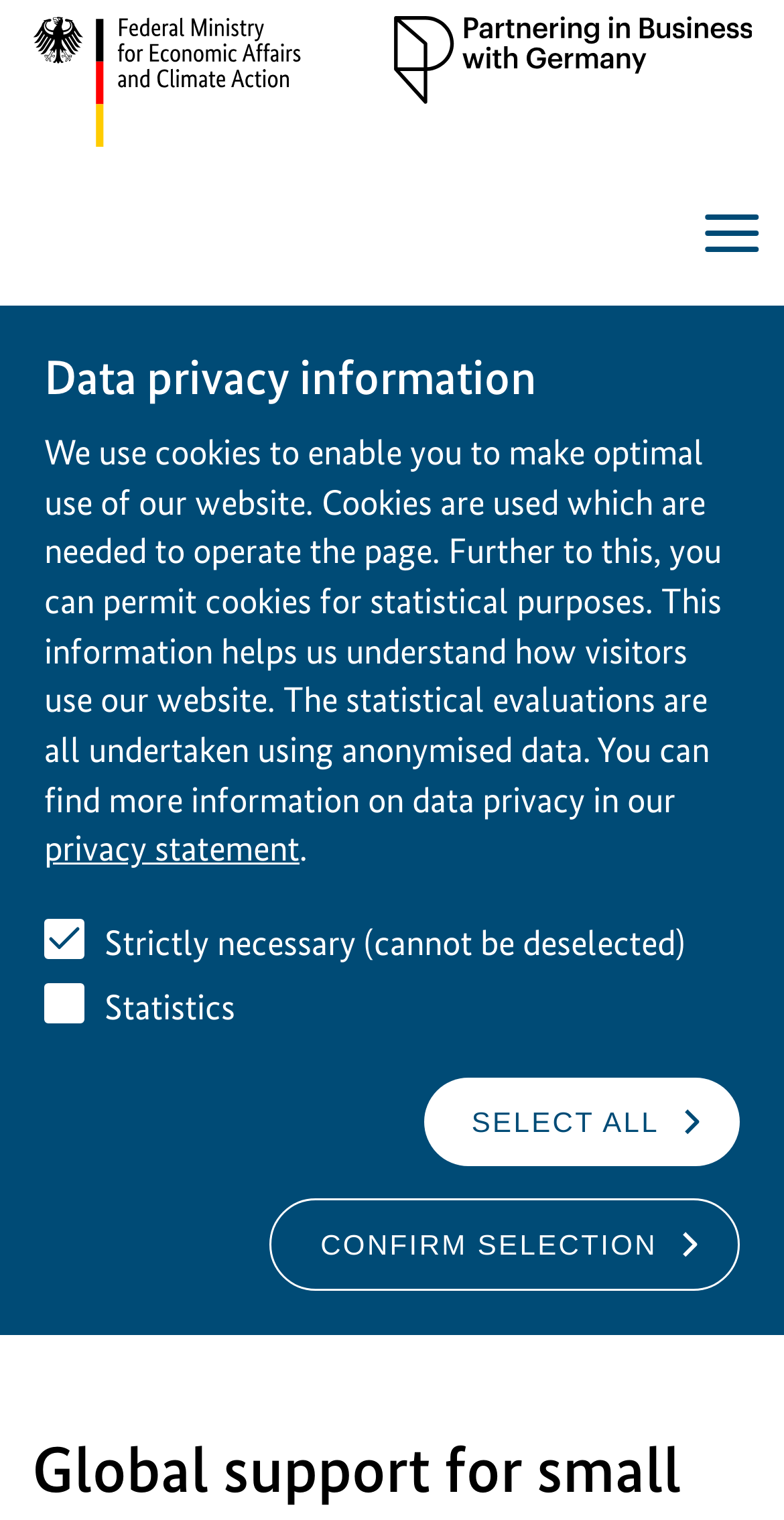Offer a meticulous caption that includes all visible features of the webpage.

The webpage appears to be a partnership program for business cooperation, specifically focusing on Germany. At the top left, there is a logo, which is an image linked to another webpage. On the right side of the logo, there is another image linked to a different webpage. Below these images, there is a prominent heading that reads "Partnering in Business with Germany". 

Underneath the heading, there are two lines of text, "Partnership programme" and "for business cooperation", which provide more information about the program. To the right of these lines of text, there is a button with an image that says "SCROLL NACH UNTEN", which likely takes the user to a lower section of the webpage.

In the lower section of the webpage, there is a data privacy information section. This section has a heading that reads "Data privacy information" and provides a detailed description of how the website uses cookies. There is a link to a "privacy statement" for further information. Below the description, there are two checkboxes, one for "Strictly necessary" cookies and another for "Statistics" cookies. The "Strictly necessary" checkbox is disabled and checked by default, while the "Statistics" checkbox is unchecked. There are also two buttons, "SELECT ALL" and "CONFIRM SELECTION", which likely allow users to manage their cookie preferences.